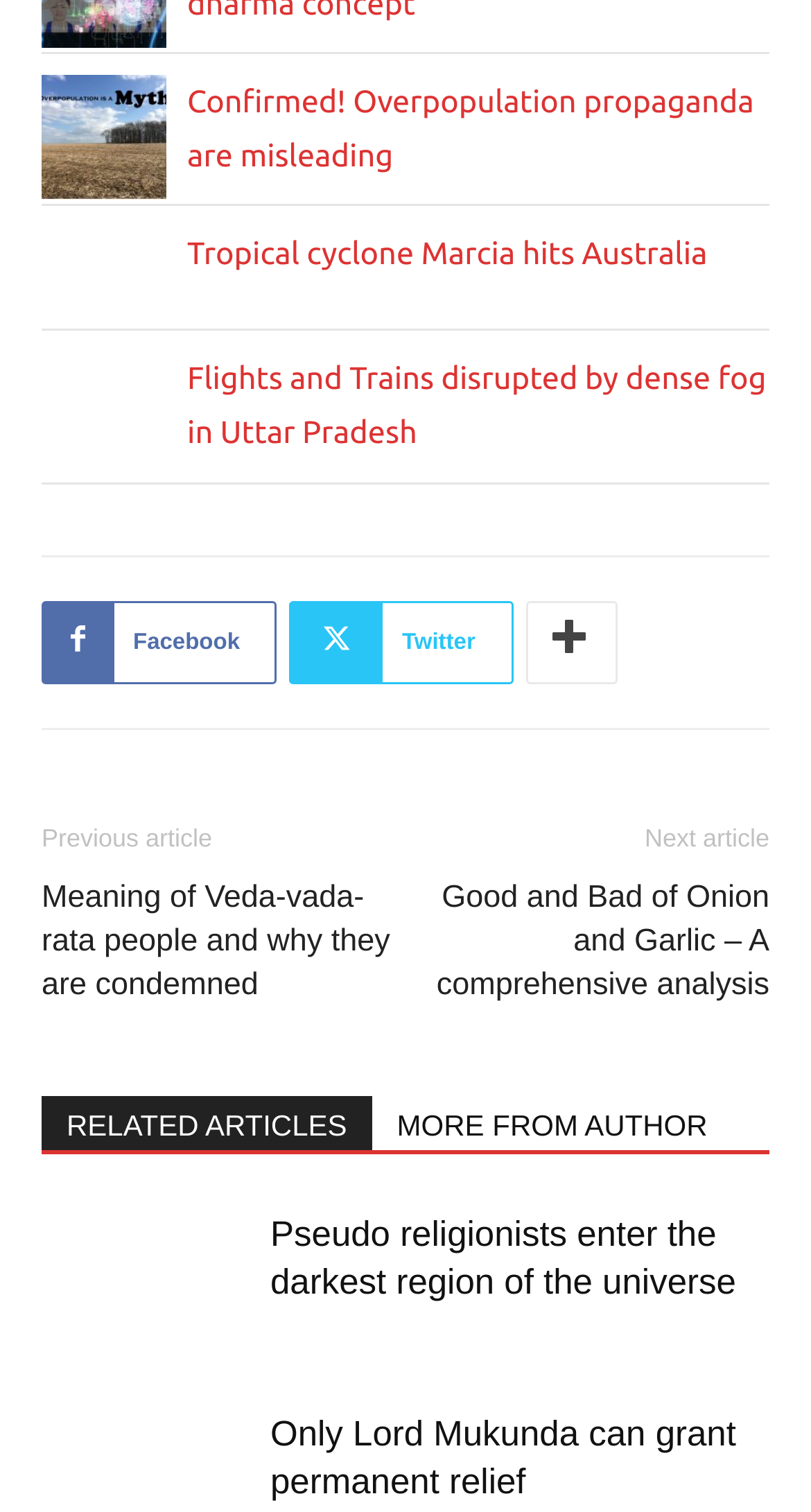Find the UI element described as: "MORE FROM AUTHOR" and predict its bounding box coordinates. Ensure the coordinates are four float numbers between 0 and 1, [left, top, right, bottom].

[0.459, 0.724, 0.903, 0.76]